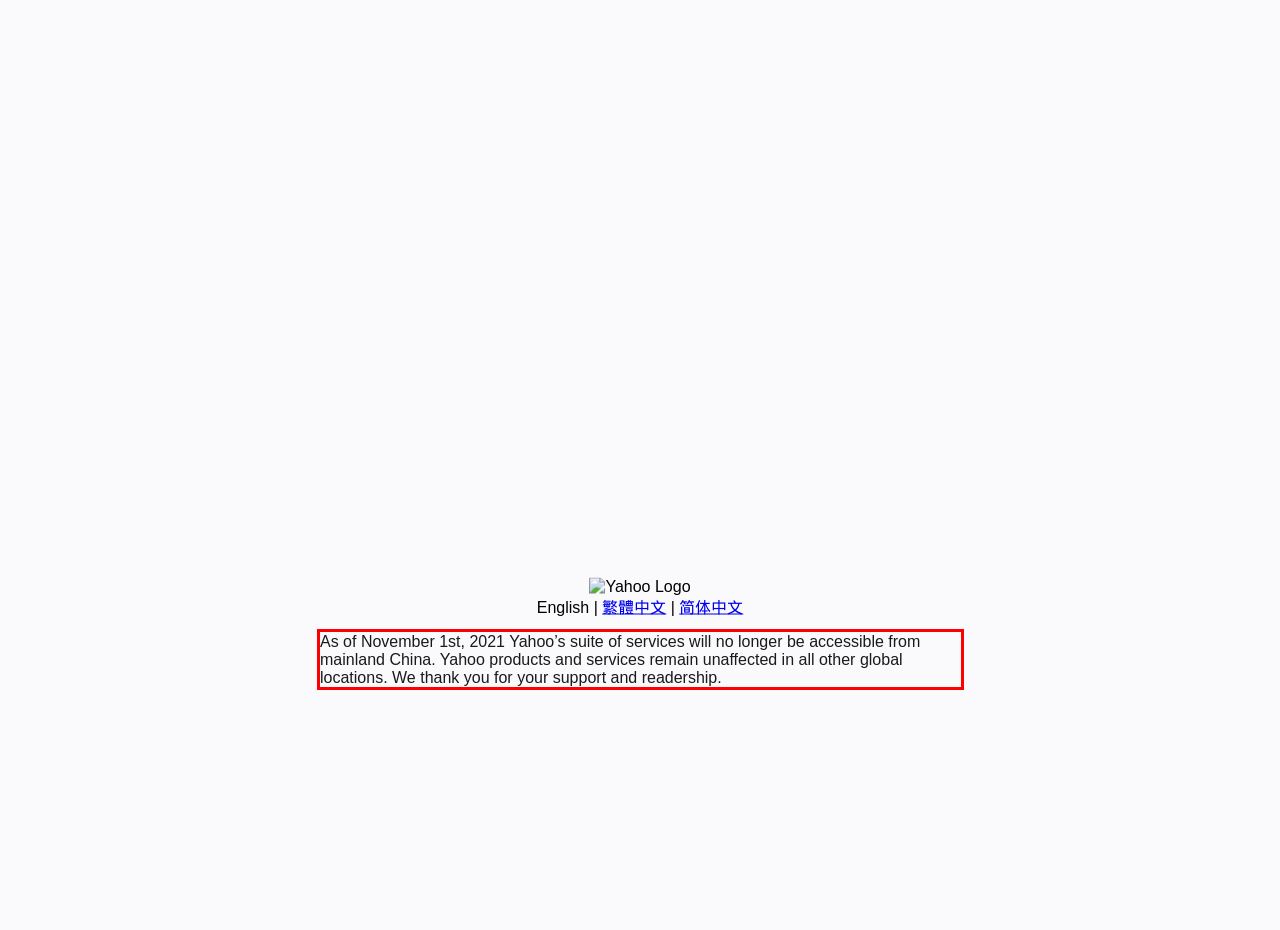You are given a screenshot of a webpage with a UI element highlighted by a red bounding box. Please perform OCR on the text content within this red bounding box.

As of November 1st, 2021 Yahoo’s suite of services will no longer be accessible from mainland China. Yahoo products and services remain unaffected in all other global locations. We thank you for your support and readership.